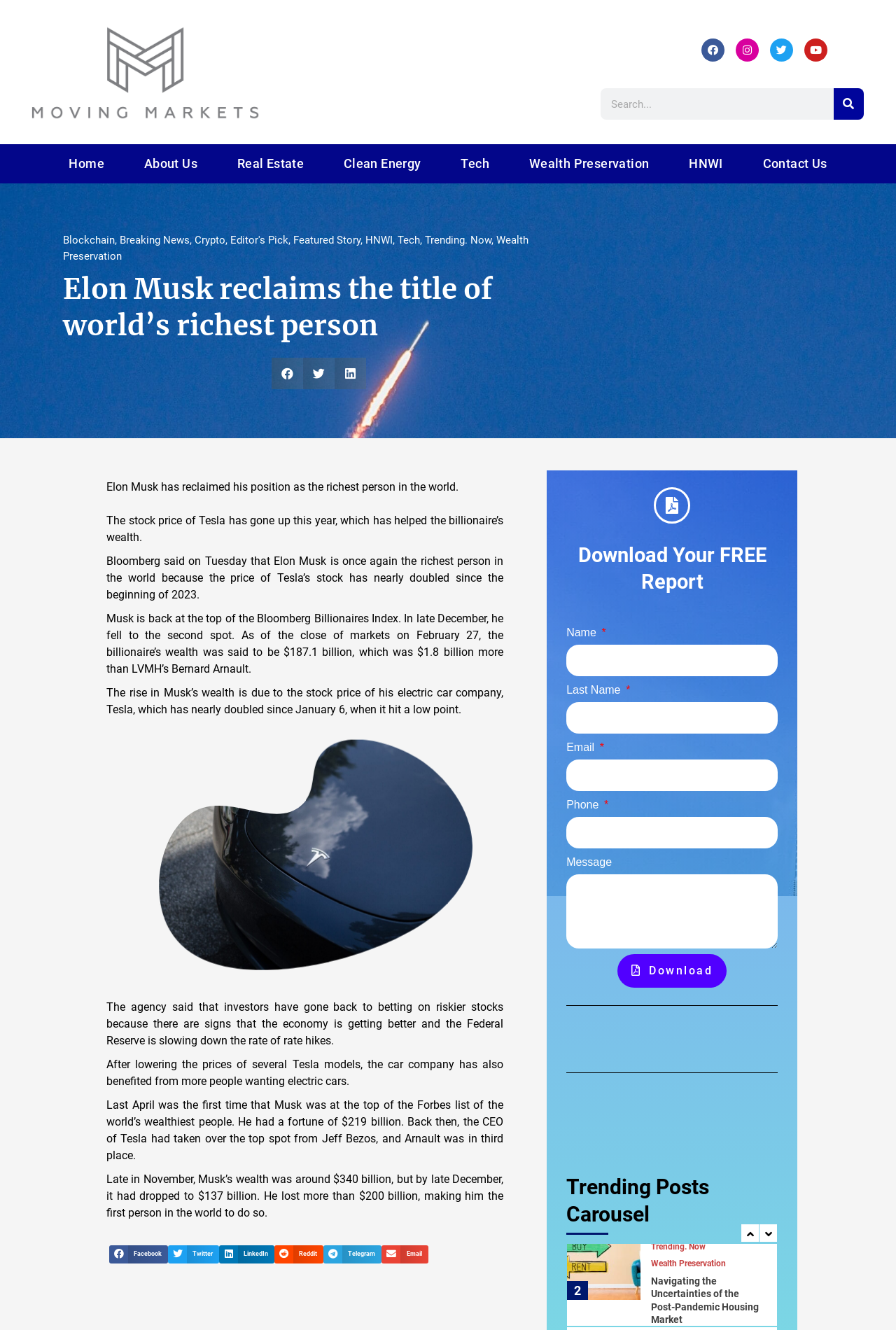Extract the main headline from the webpage and generate its text.

Elon Musk reclaims the title of world’s richest person